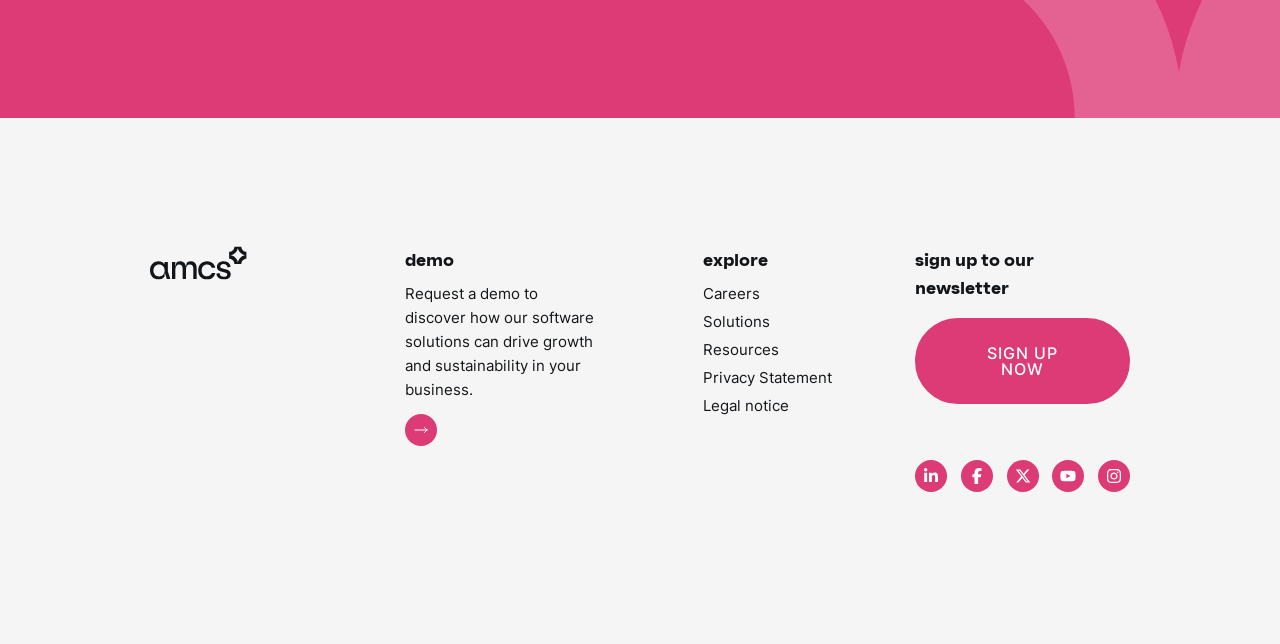What is the main action on the top-right section?
Provide a detailed and extensive answer to the question.

The top-right section of the webpage contains a static text 'Request a demo to discover how our software solutions can drive growth and sustainability in your business.' which suggests that the main action on this section is to request a demo.